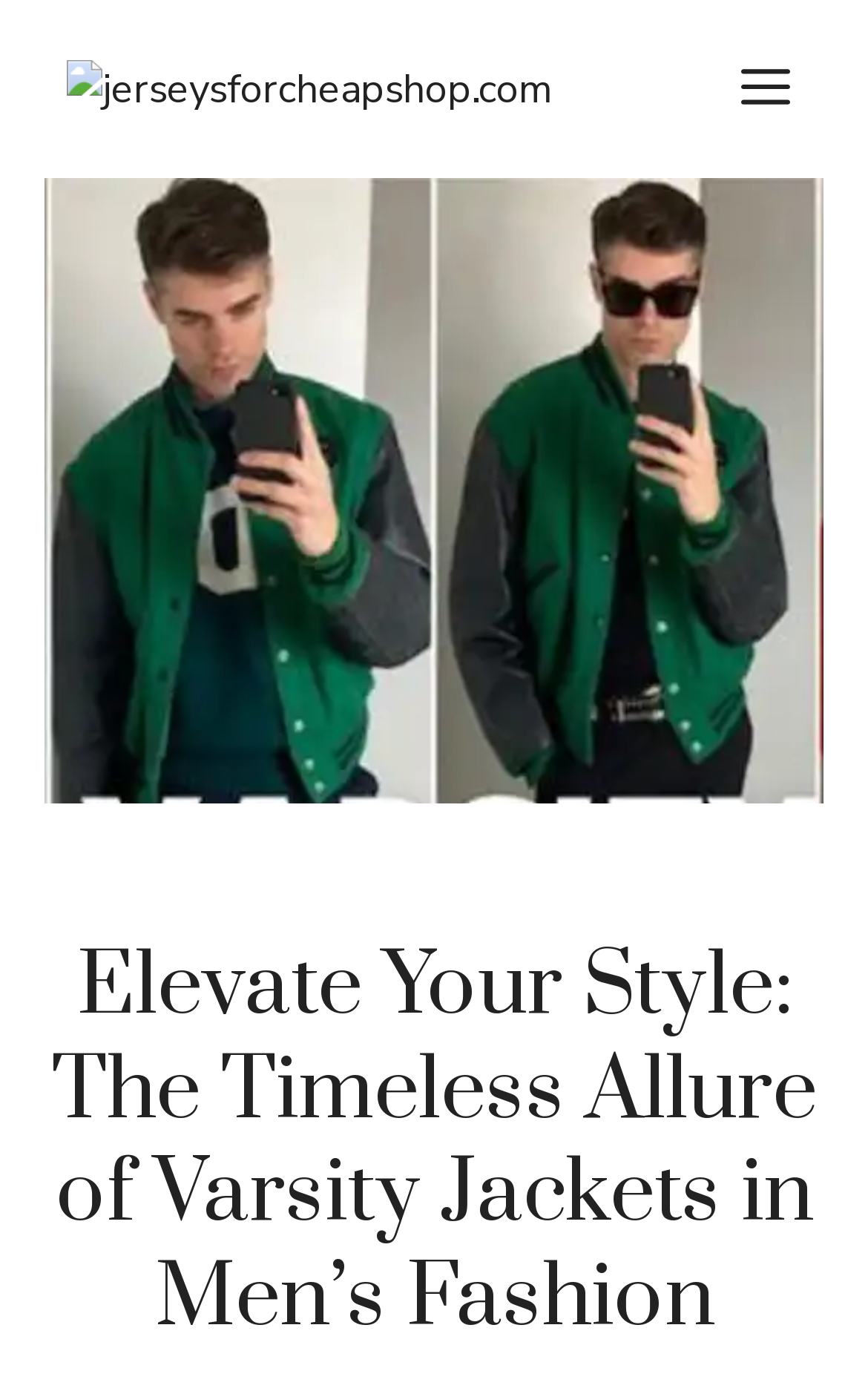Find the bounding box coordinates corresponding to the UI element with the description: "alt="jerseysforcheapshop.com"". The coordinates should be formatted as [left, top, right, bottom], with values as floats between 0 and 1.

[0.077, 0.043, 0.638, 0.082]